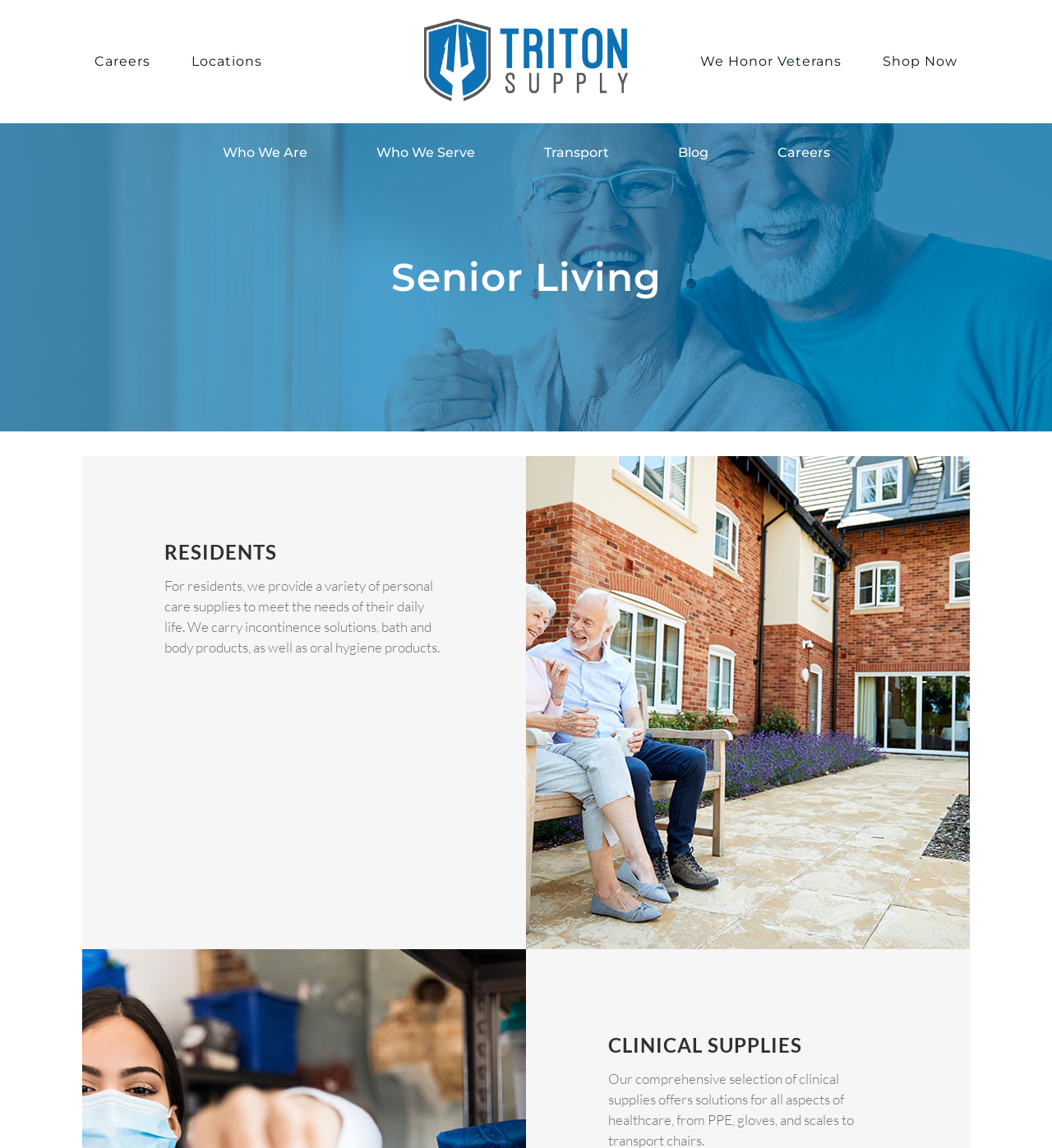Provide a single word or phrase to answer the given question: 
How many logo images are present?

5